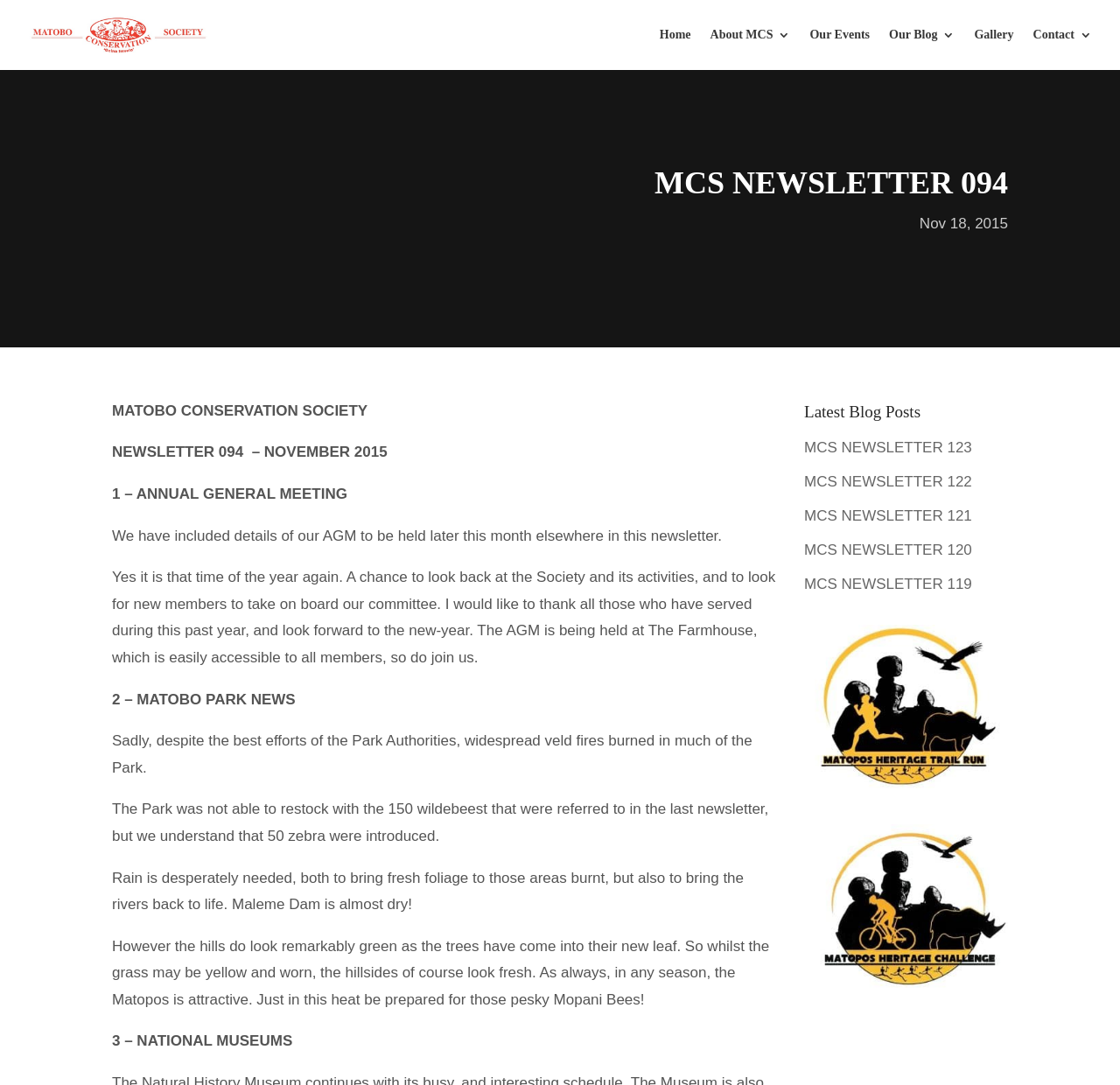Please give the bounding box coordinates of the area that should be clicked to fulfill the following instruction: "go to home page". The coordinates should be in the format of four float numbers from 0 to 1, i.e., [left, top, right, bottom].

[0.589, 0.027, 0.617, 0.065]